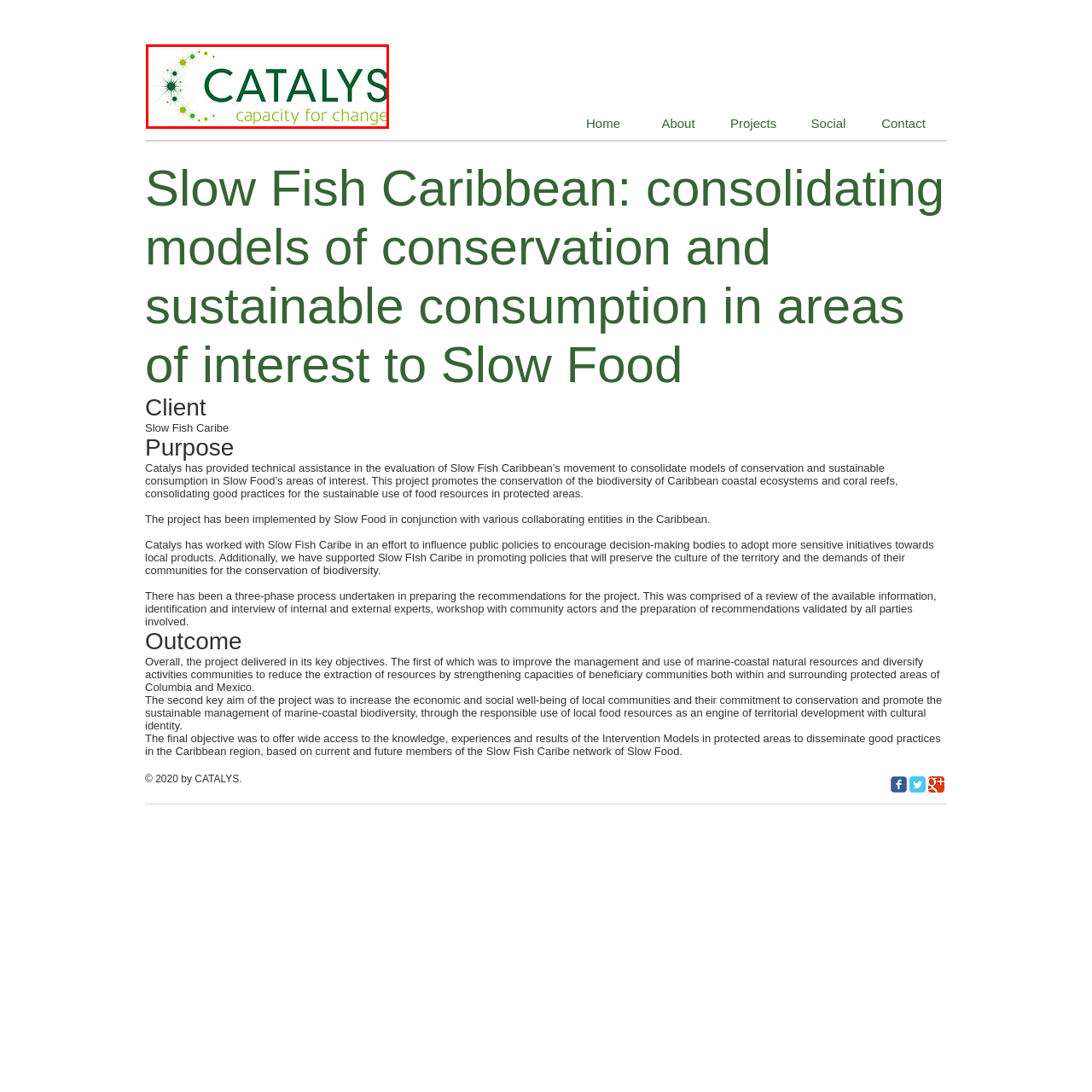Focus on the section within the red boundary and provide a detailed description.

The image features the logo of Catalys, characterized by the prominent word "CATALYS" in bold green letters, symbolizing strength and growth. Below the main logo, the phrase "capacity for change" is rendered in a lighter green, reflecting a commitment to transformation and development. The logo is adorned with a series of green and yellow stars and dots that create a sense of dynamism and freshness, suggesting innovation and a forward-thinking approach. This visual identity encapsulates Catalys's mission in fostering sustainable practices and enhancing community capacities, particularly in contexts like conservation and resource management. The overall design integrates natural elements, emphasizing their focus on ecological sustainability and the empowerment of local communities.